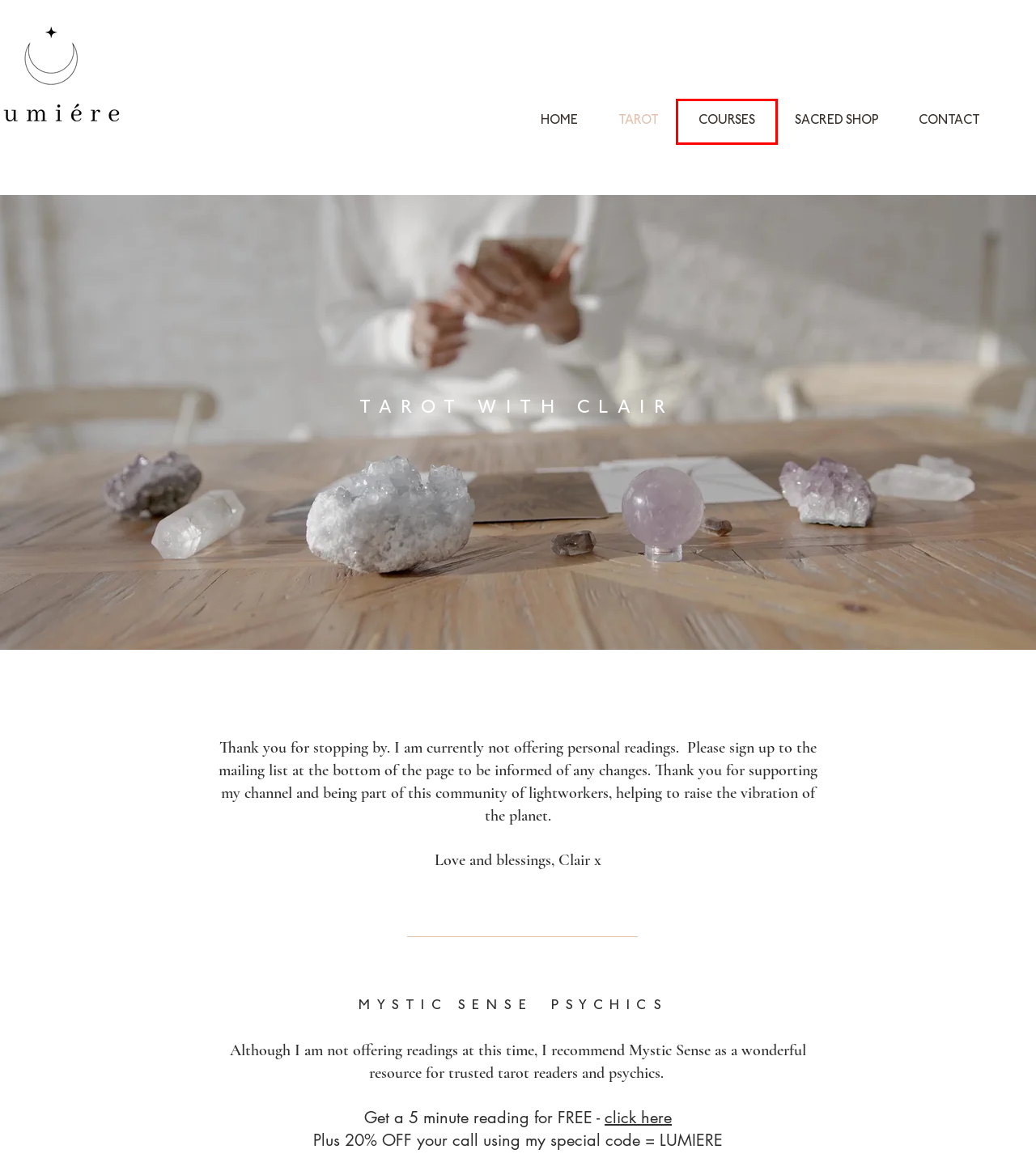Look at the screenshot of a webpage, where a red bounding box highlights an element. Select the best description that matches the new webpage after clicking the highlighted element. Here are the candidates:
A. FAQ | Lumiere Tarot
B. COURSES | Lumiere Tarot
C. SACRED SHOP | Lumiere Tarot
D. CONTACT  | Lumiere Tarot
E. HOME | Lumiere Tarot
F. Manifest a Specific Person | Lumiere Tarot
G. Lumiere Tarot Spreads  | Lumiere Tarot
H. Get Free 5 Minutes Psychic Reading – Mysticsense

B